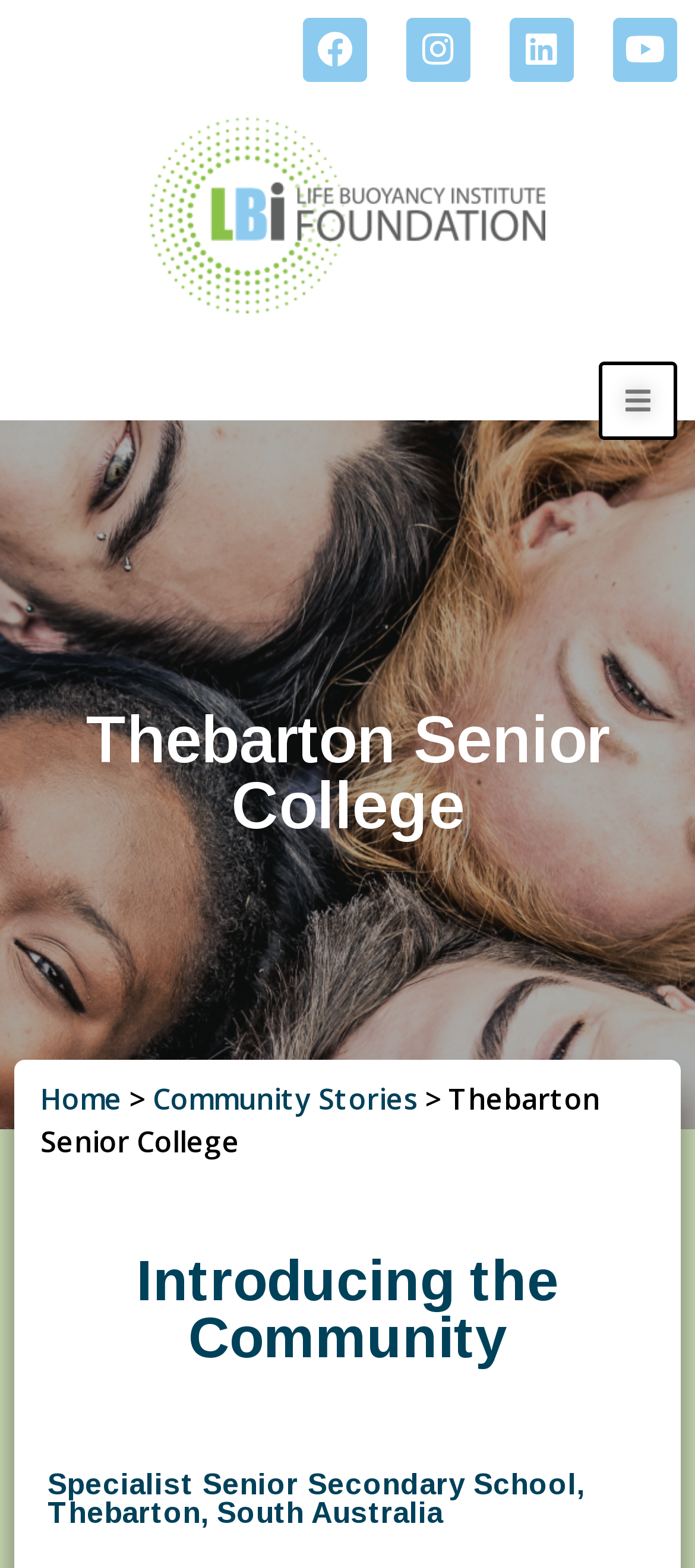Identify the text that serves as the heading for the webpage and generate it.

Thebarton Senior College